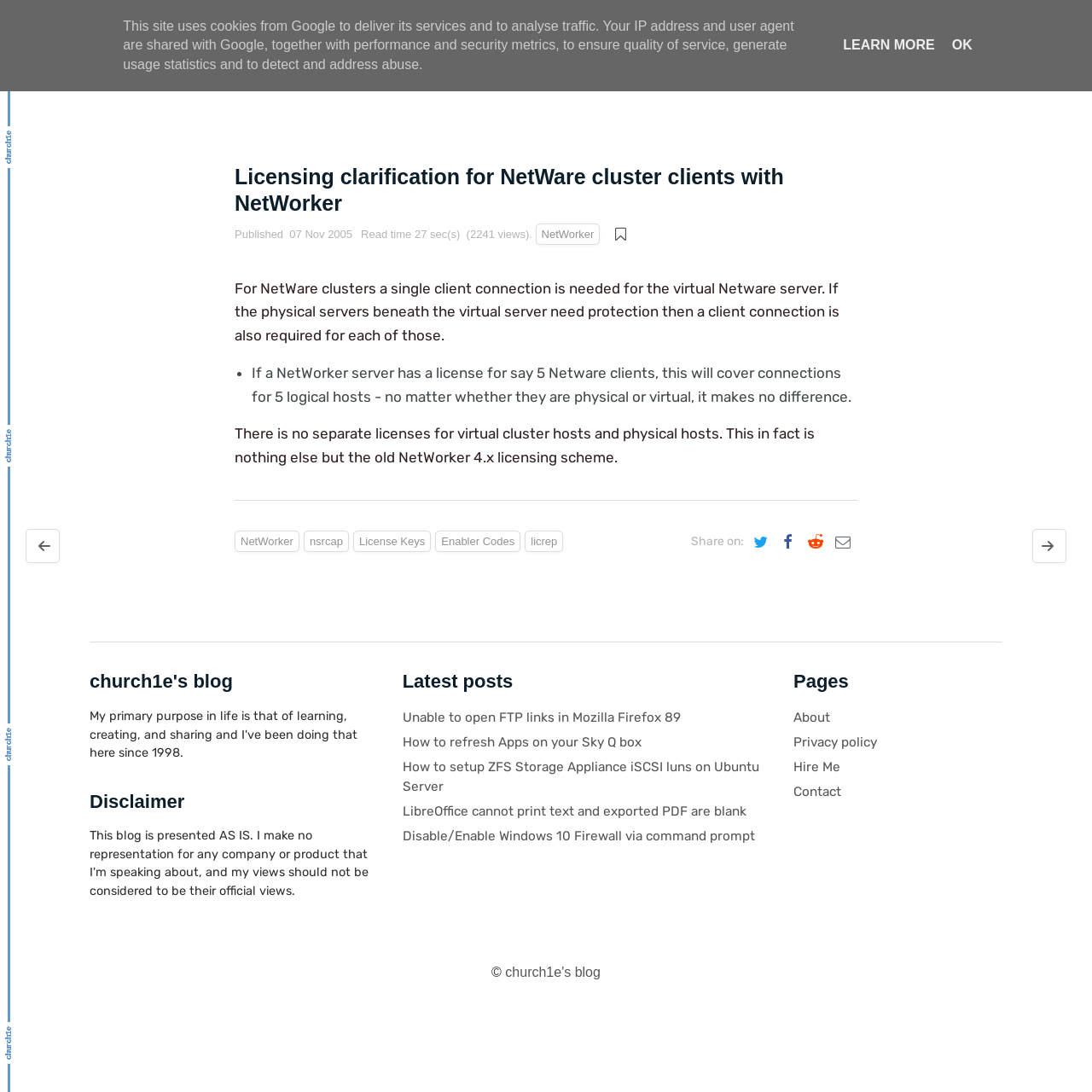Determine the bounding box coordinates in the format (top-left x, top-left y, bottom-right x, bottom-right y). Ensure all values are floating point numbers between 0 and 1. Identify the bounding box of the UI element described by: Going Slightly Mad

None